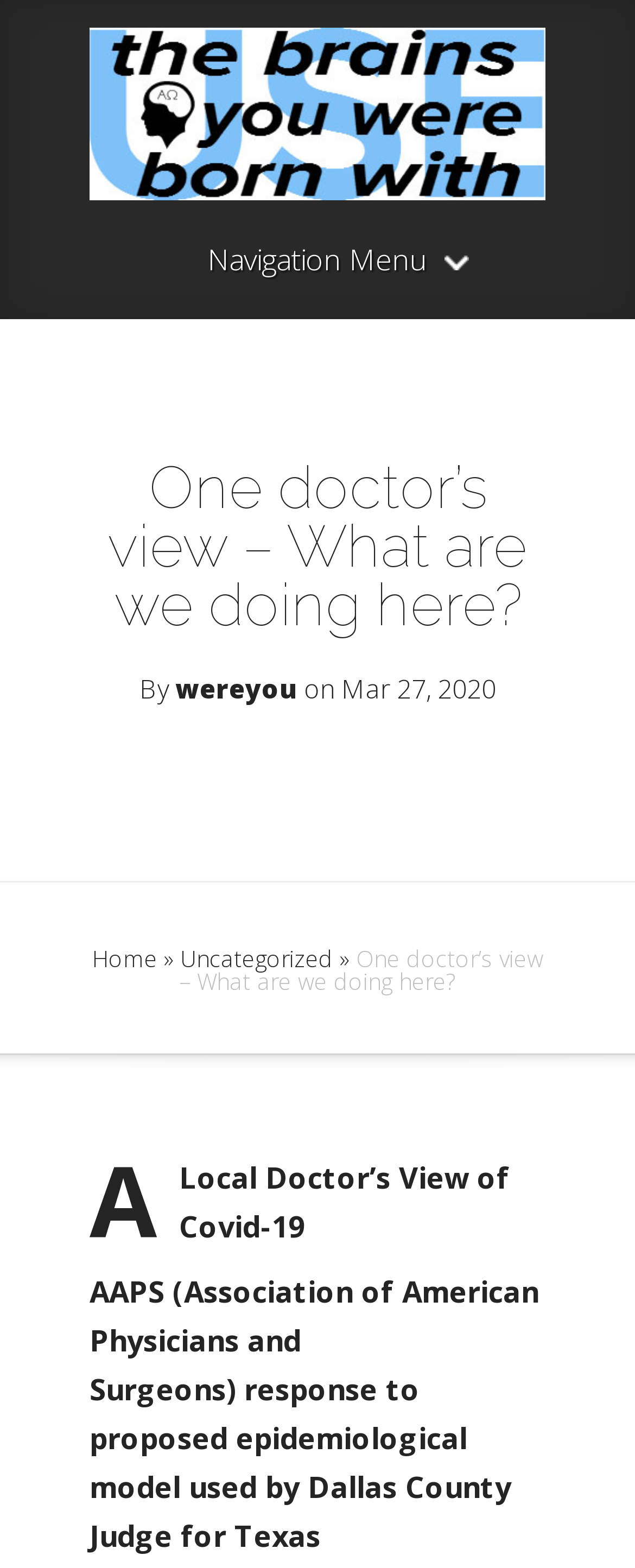Use a single word or phrase to answer the question:
Who wrote the article?

wereyou